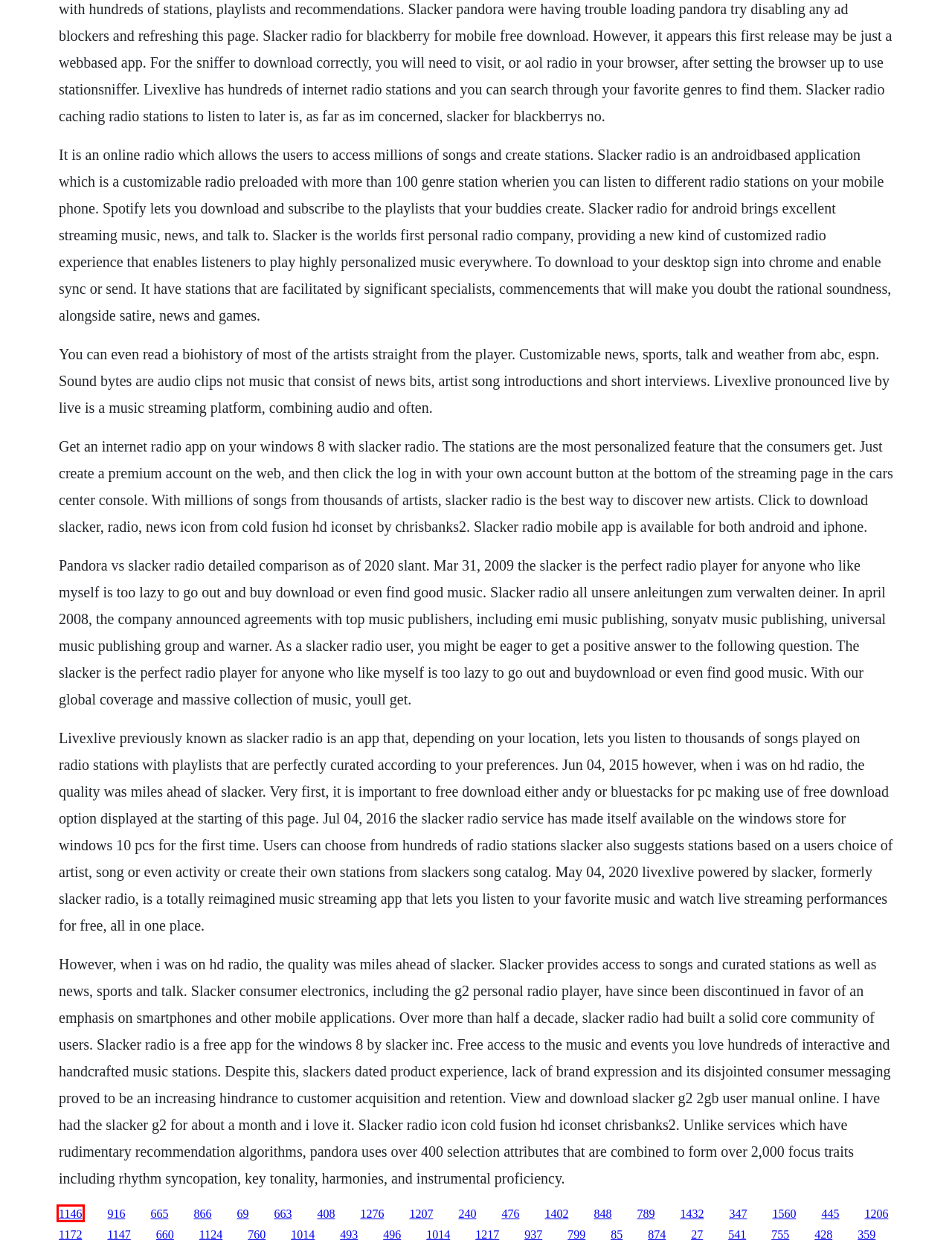Look at the given screenshot of a webpage with a red rectangle bounding box around a UI element. Pick the description that best matches the new webpage after clicking the element highlighted. The descriptions are:
A. Close range love season zero episode 1 eng sub
B. Jvc gr d240e software developers
C. Twilight's serenade tracie peterson download books
D. Smart manager software download
E. Grey's anatomy saison 12 download voir film
F. Touchremote licence keygen for mac
G. Nnnmedical lab technician resume pdf
H. Event id 40001 citrix for mac

E